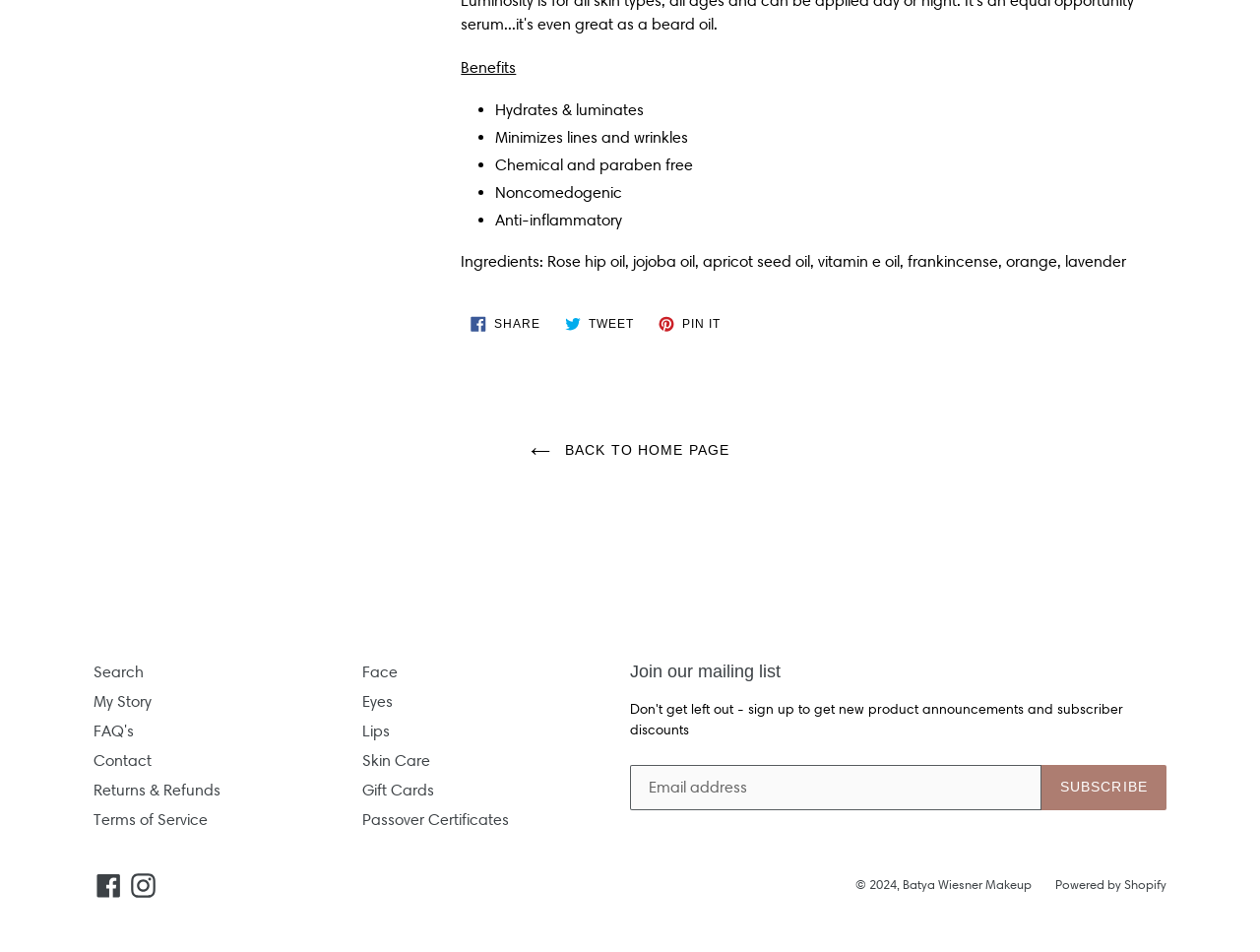Determine the bounding box for the described UI element: "parent_node: SUBSCRIBE name="contact[email]" placeholder="Email address"".

[0.5, 0.803, 0.826, 0.851]